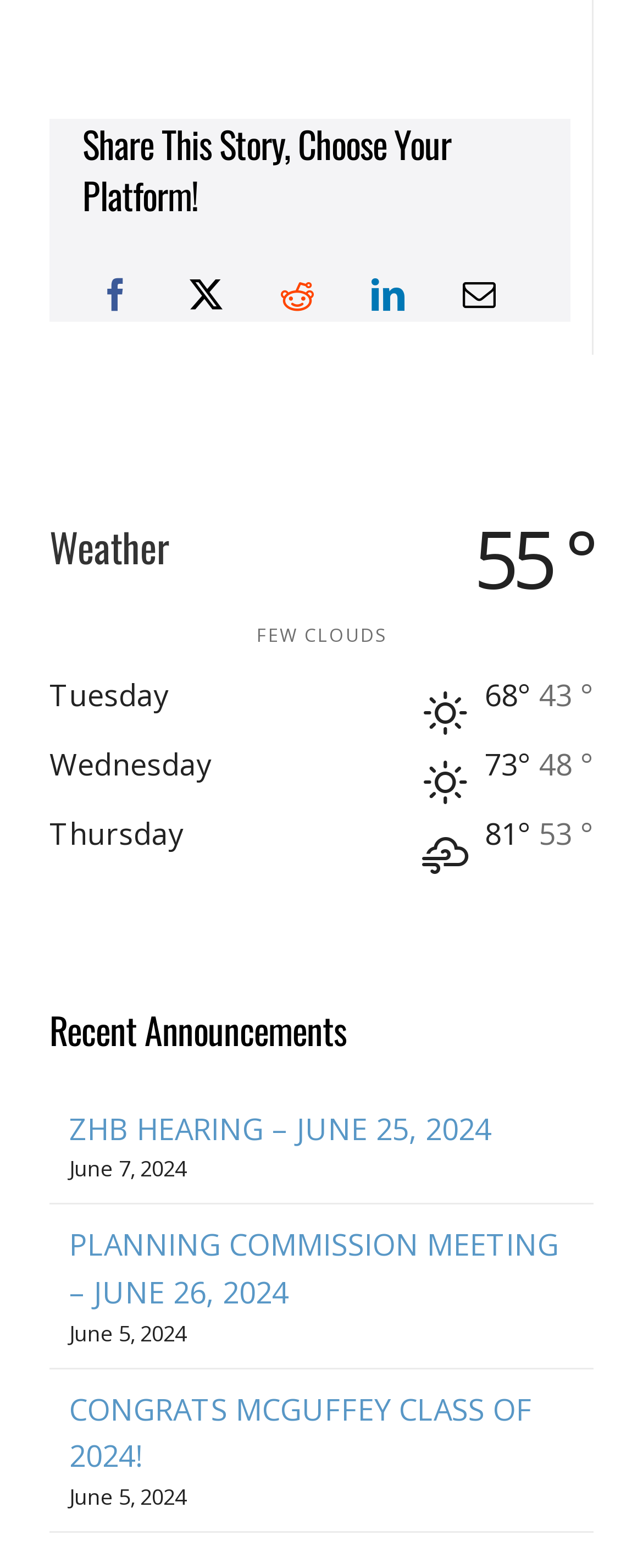Determine the bounding box coordinates of the region I should click to achieve the following instruction: "Congratulate MCGUFFEY CLASS OF 2024". Ensure the bounding box coordinates are four float numbers between 0 and 1, i.e., [left, top, right, bottom].

[0.108, 0.886, 0.828, 0.941]